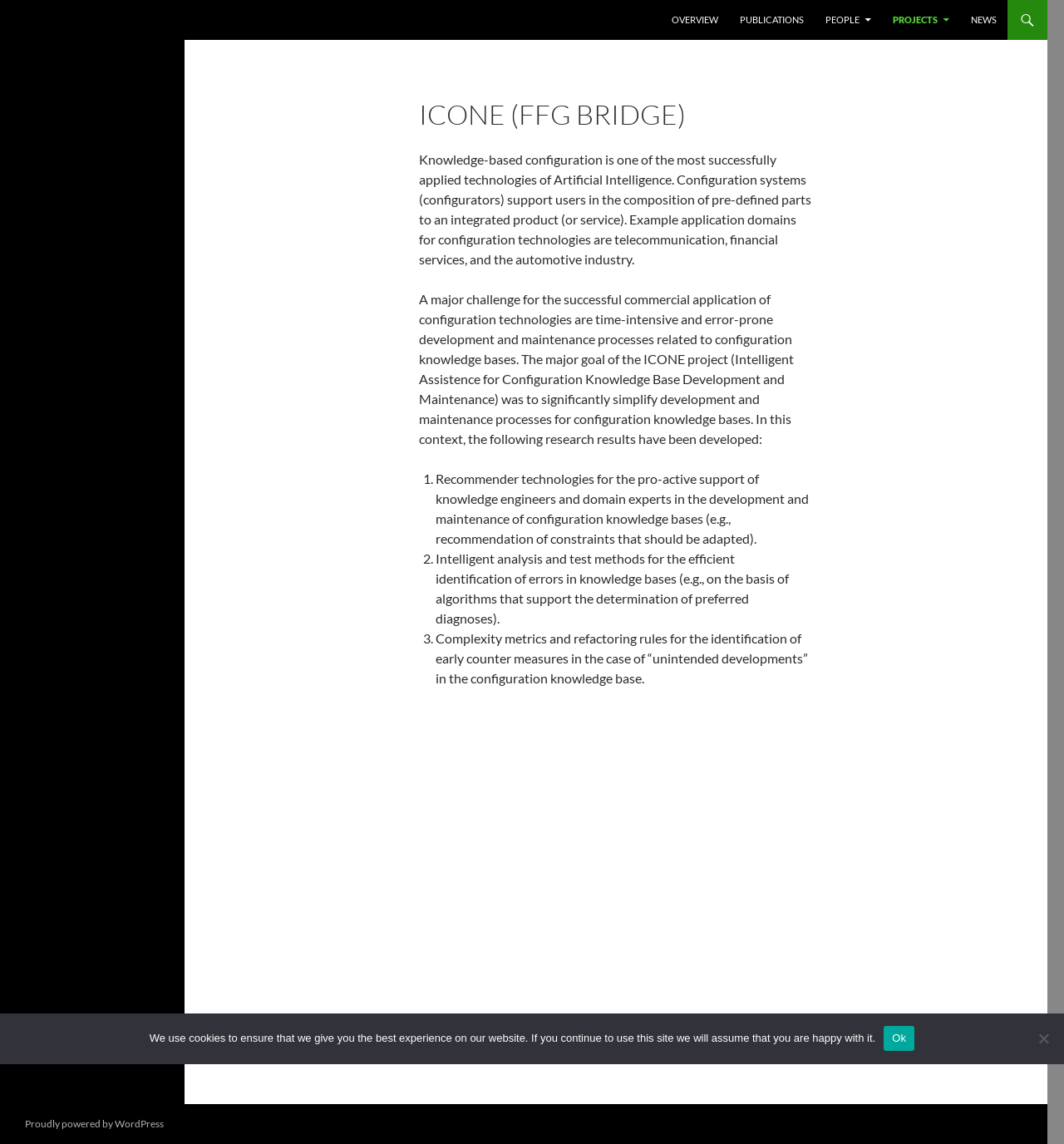Give an extensive and precise description of the webpage.

The webpage is about the ICONE project, which focuses on Intelligent Assistance for Configuration Knowledge Base Development and Maintenance. At the top, there is a heading "ASE" which is also a link. Next to it, there are several links, including "OVERVIEW", "PUBLICATIONS", "PEOPLE", "PROJECTS", and "NEWS", which are aligned horizontally.

Below these links, there is a main section that takes up most of the page. It contains an article with a heading "ICONE (FFG BRIDGE)" and a brief introduction to the project. The introduction explains that configuration systems support users in composing pre-defined parts to create an integrated product or service, and that the ICONE project aims to simplify the development and maintenance of configuration knowledge bases.

The article then lists three research results achieved by the project, including recommender technologies, intelligent analysis and test methods, and complexity metrics and refactoring rules. Each result is numbered and described in a separate paragraph.

At the bottom of the page, there is a section with a link "Proudly powered by WordPress". Above this section, there is a cookie notice dialog that informs users about the use of cookies on the website. The dialog contains a message and two buttons, "Ok" and "No".